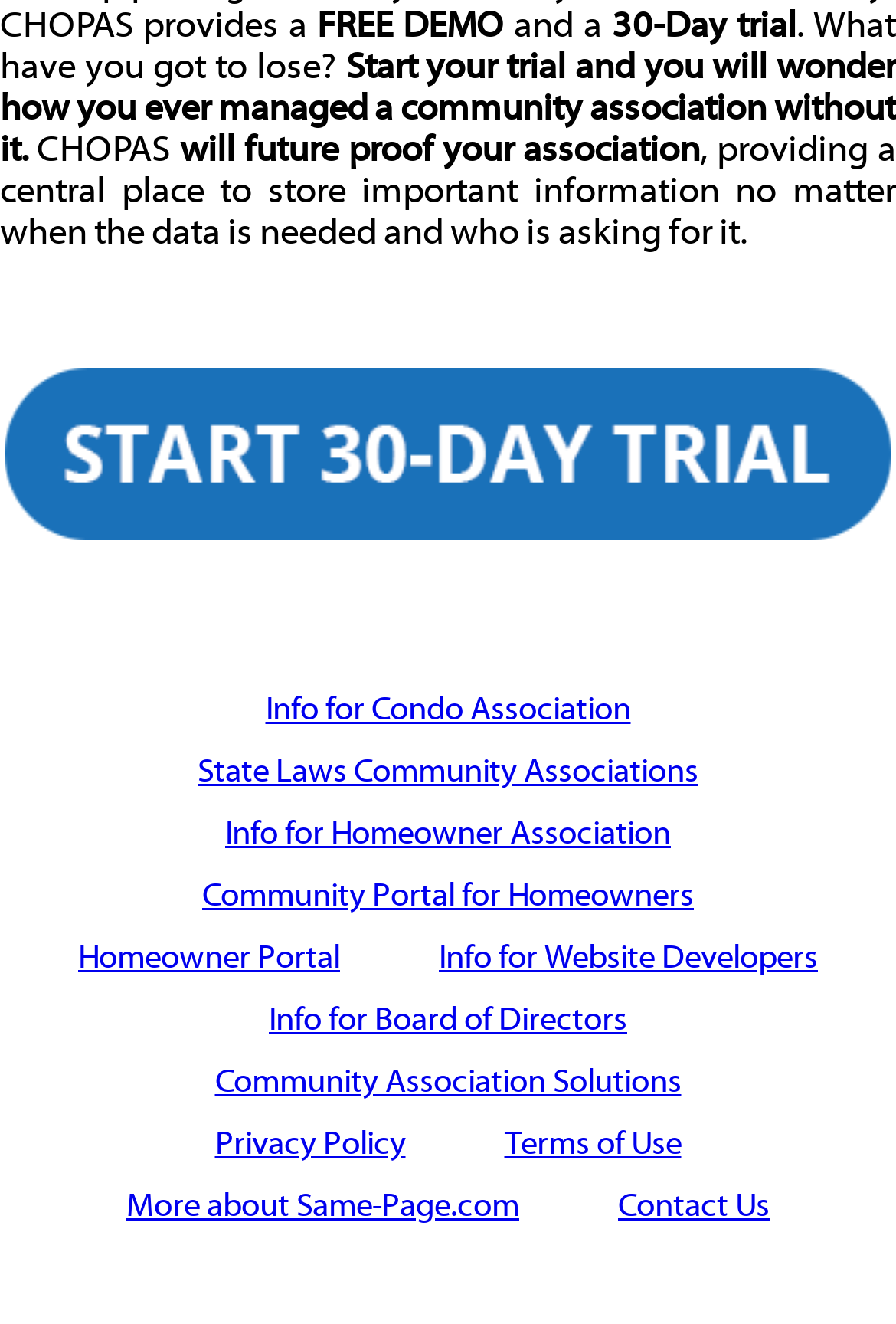Indicate the bounding box coordinates of the element that needs to be clicked to satisfy the following instruction: "Contact us". The coordinates should be four float numbers between 0 and 1, i.e., [left, top, right, bottom].

[0.69, 0.896, 0.859, 0.925]